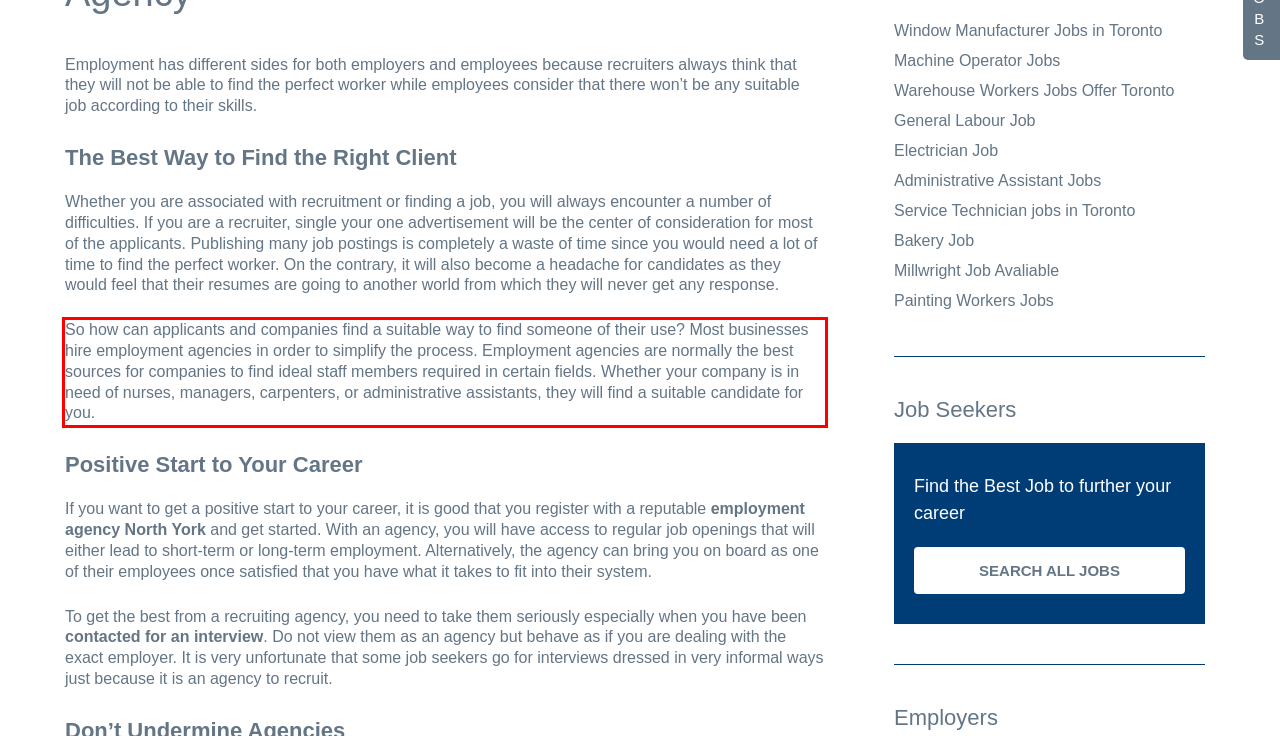Analyze the screenshot of the webpage that features a red bounding box and recognize the text content enclosed within this red bounding box.

So how can applicants and companies find a suitable way to find someone of their use? Most businesses hire employment agencies in order to simplify the process. Employment agencies are normally the best sources for companies to find ideal staff members required in certain fields. Whether your company is in need of nurses, managers, carpenters, or administrative assistants, they will find a suitable candidate for you.